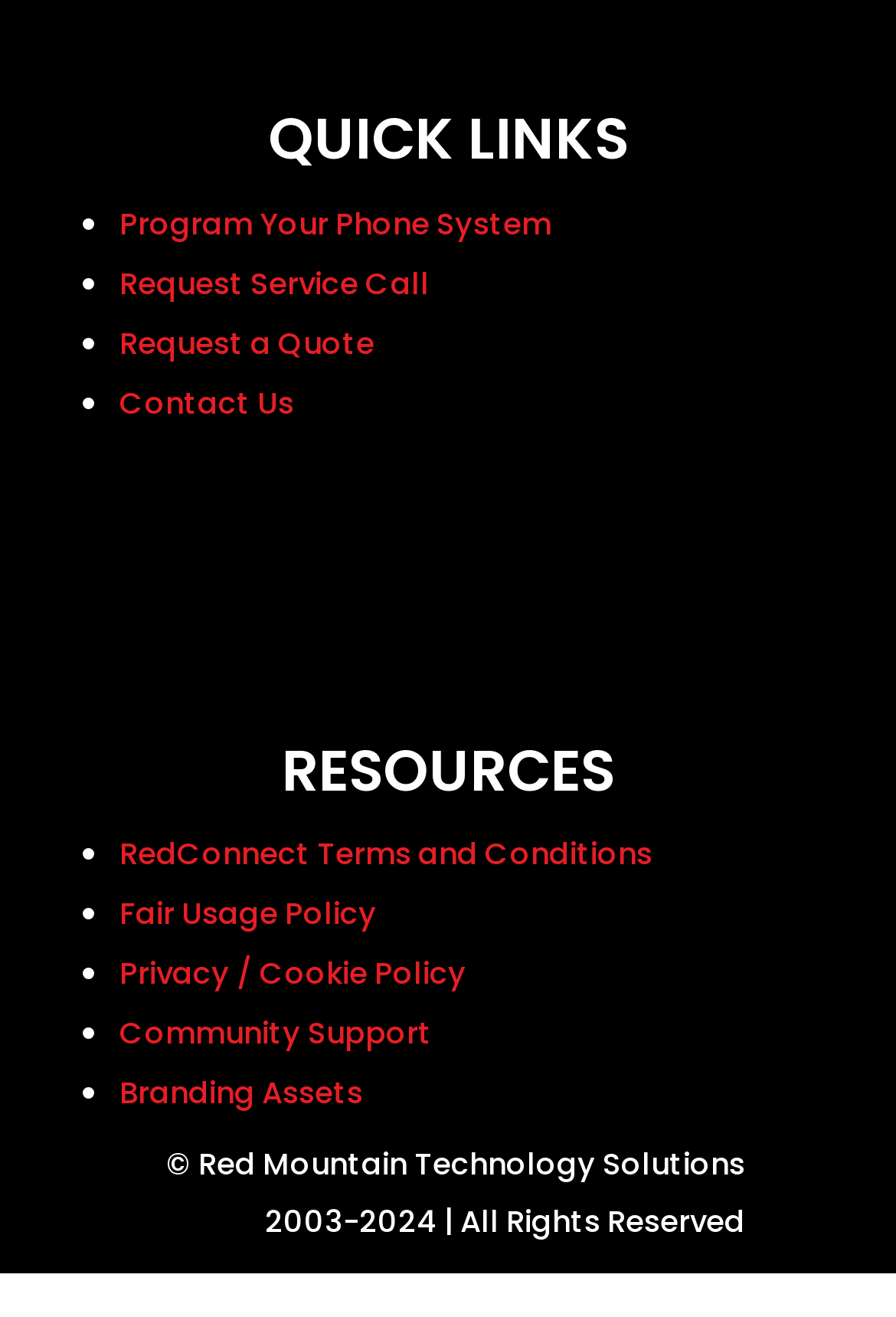Please find the bounding box coordinates of the clickable region needed to complete the following instruction: "Request a service call". The bounding box coordinates must consist of four float numbers between 0 and 1, i.e., [left, top, right, bottom].

[0.133, 0.199, 0.479, 0.232]